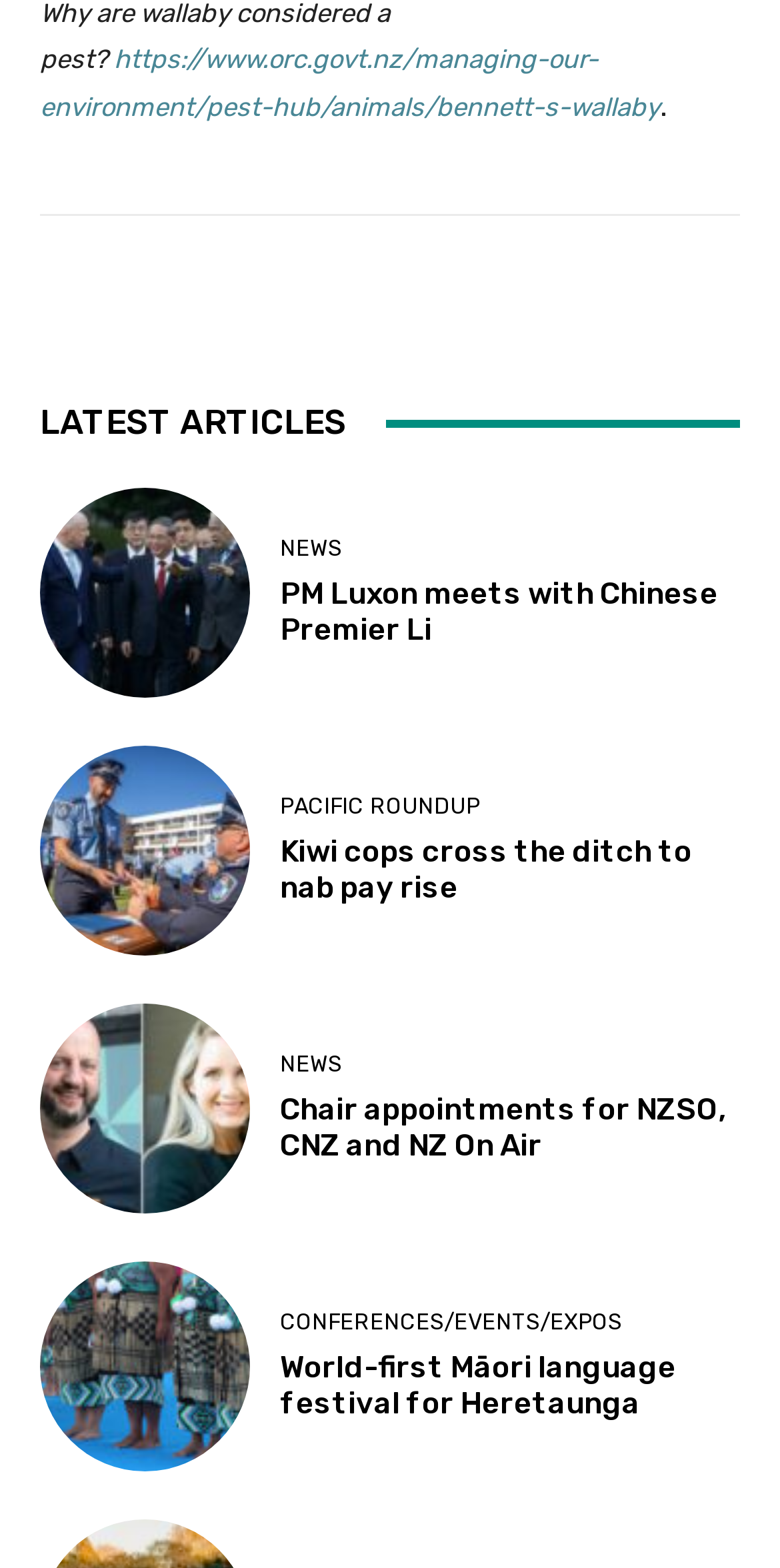Extract the bounding box of the UI element described as: "Pacific Roundup".

[0.359, 0.508, 0.615, 0.522]